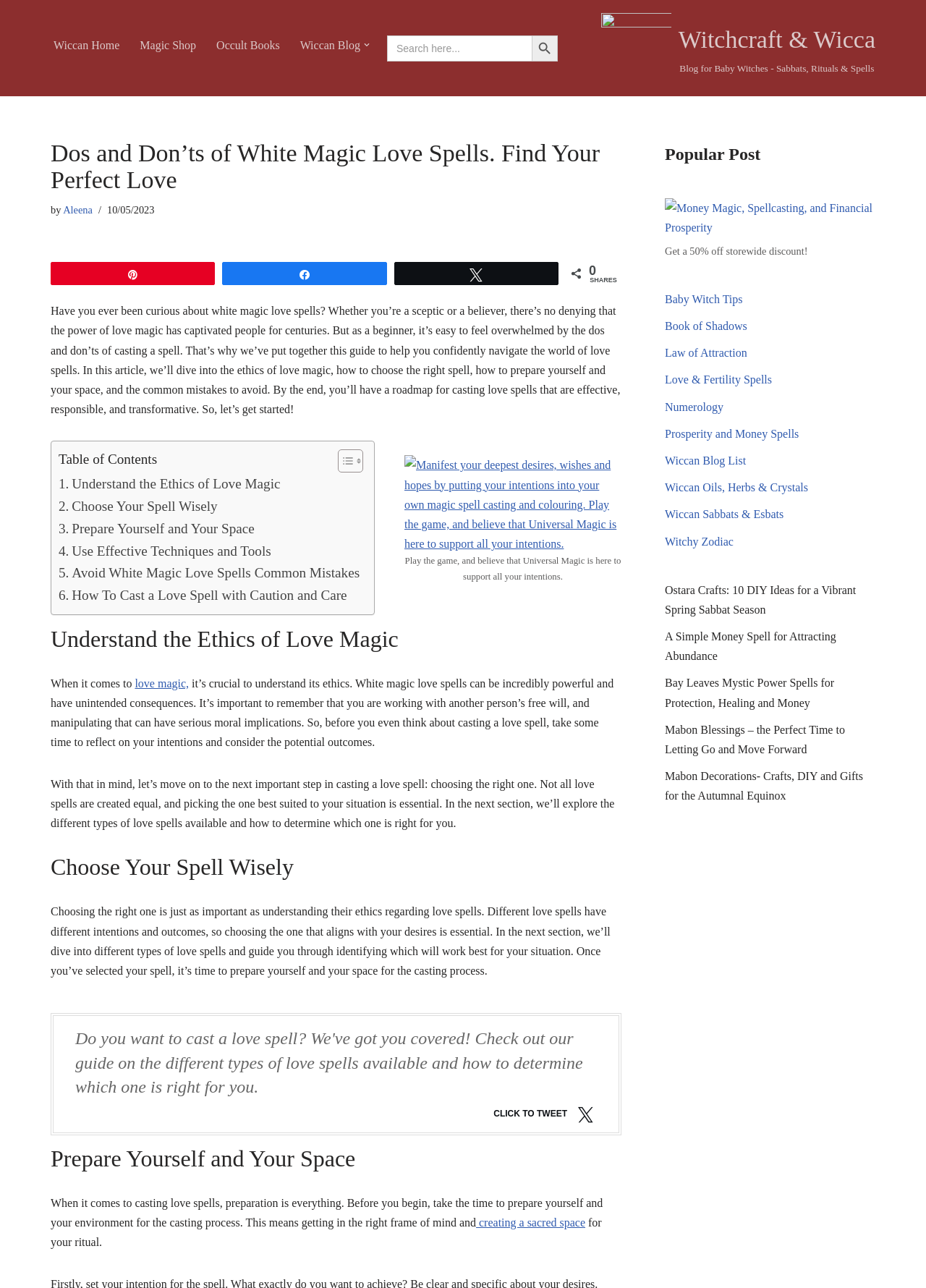Specify the bounding box coordinates of the area that needs to be clicked to achieve the following instruction: "Check out the popular post about Money Magic, Spellcasting, and Financial Prosperity".

[0.718, 0.154, 0.945, 0.202]